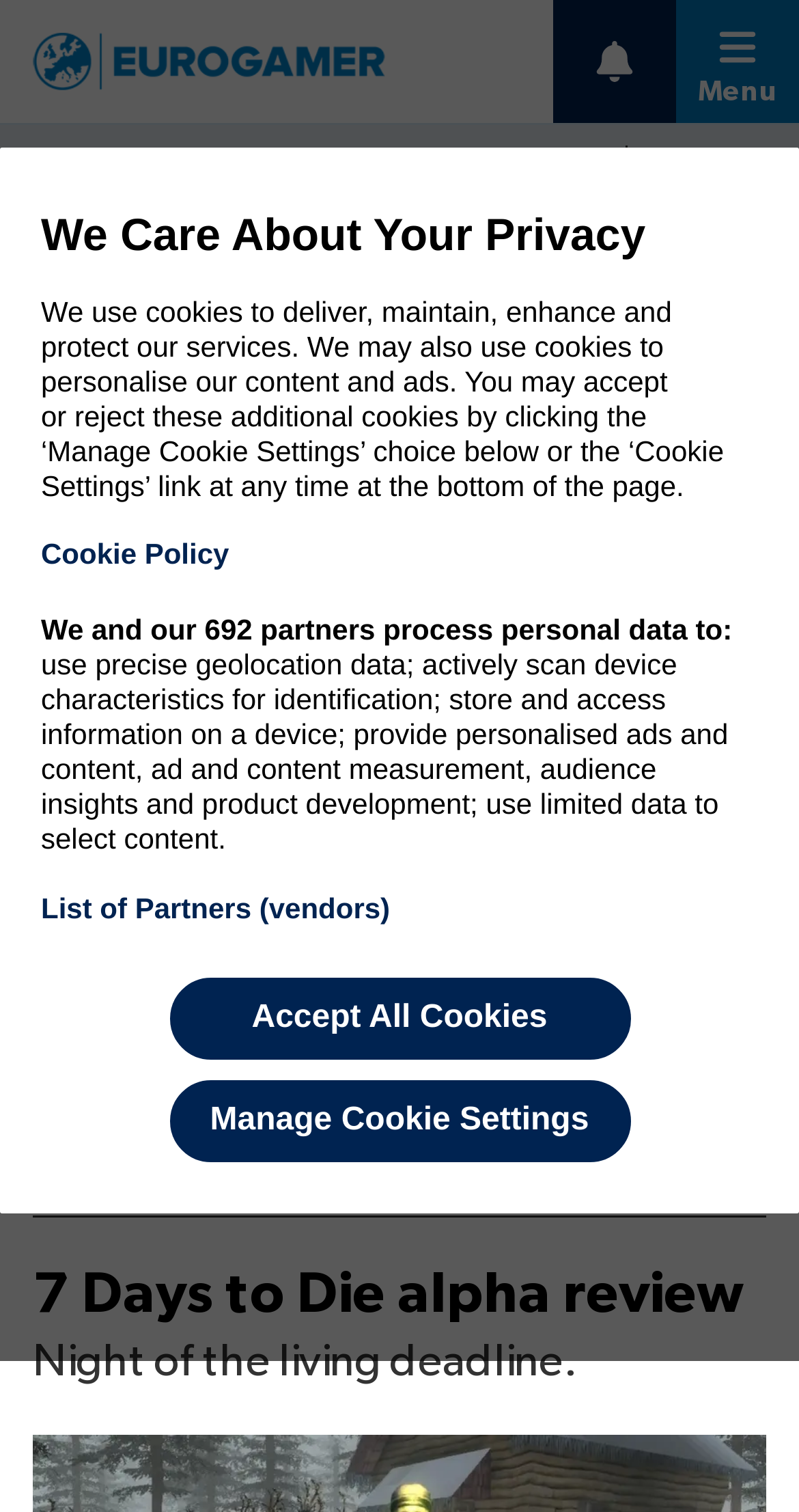Locate the bounding box coordinates of the element that needs to be clicked to carry out the instruction: "View Wishlisted - The Best of June's Steam Next Fest". The coordinates should be given as four float numbers ranging from 0 to 1, i.e., [left, top, right, bottom].

[0.085, 0.178, 0.915, 0.425]